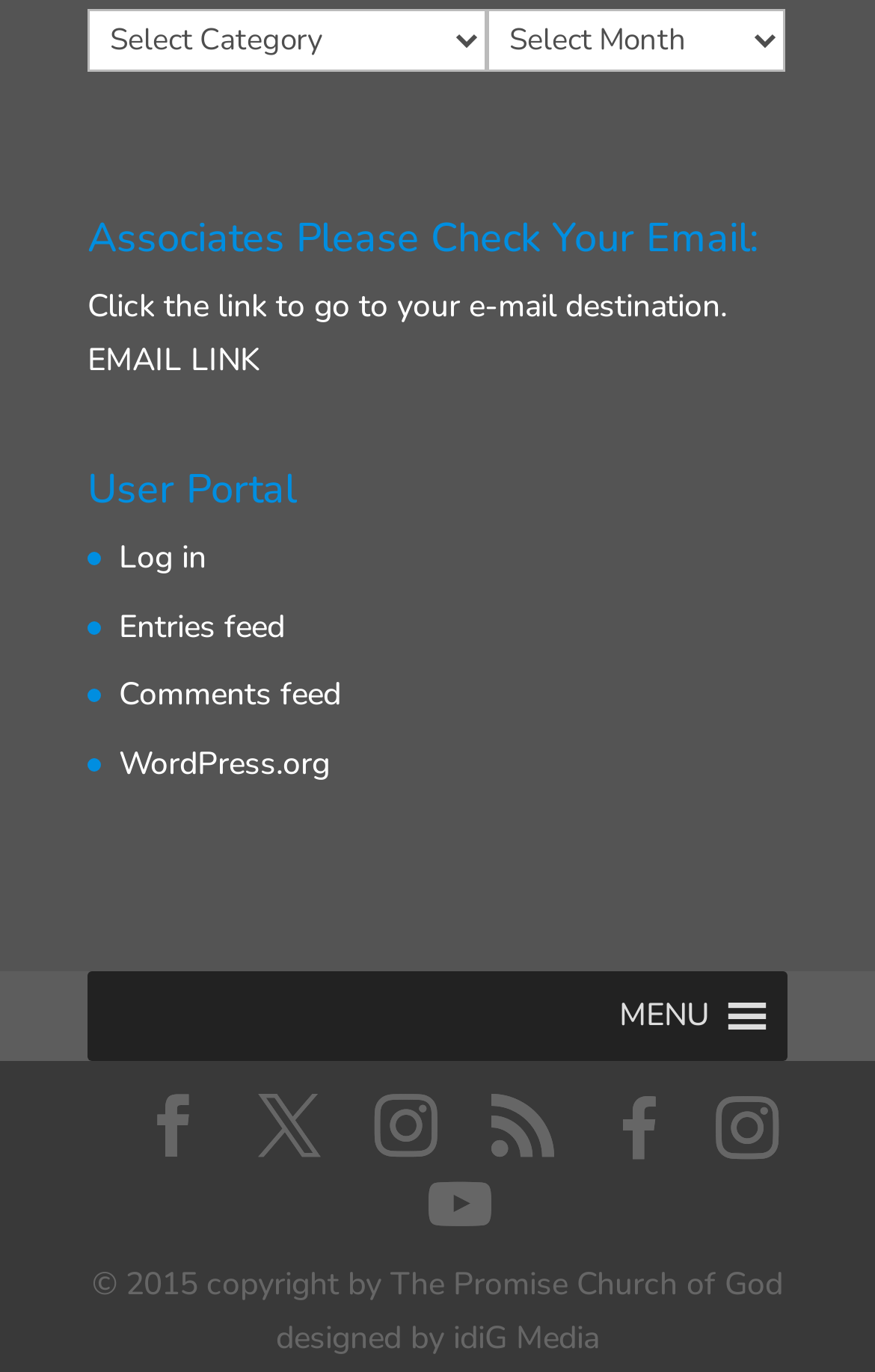Find the bounding box coordinates for the area that should be clicked to accomplish the instruction: "Select a category".

[0.1, 0.006, 0.556, 0.052]